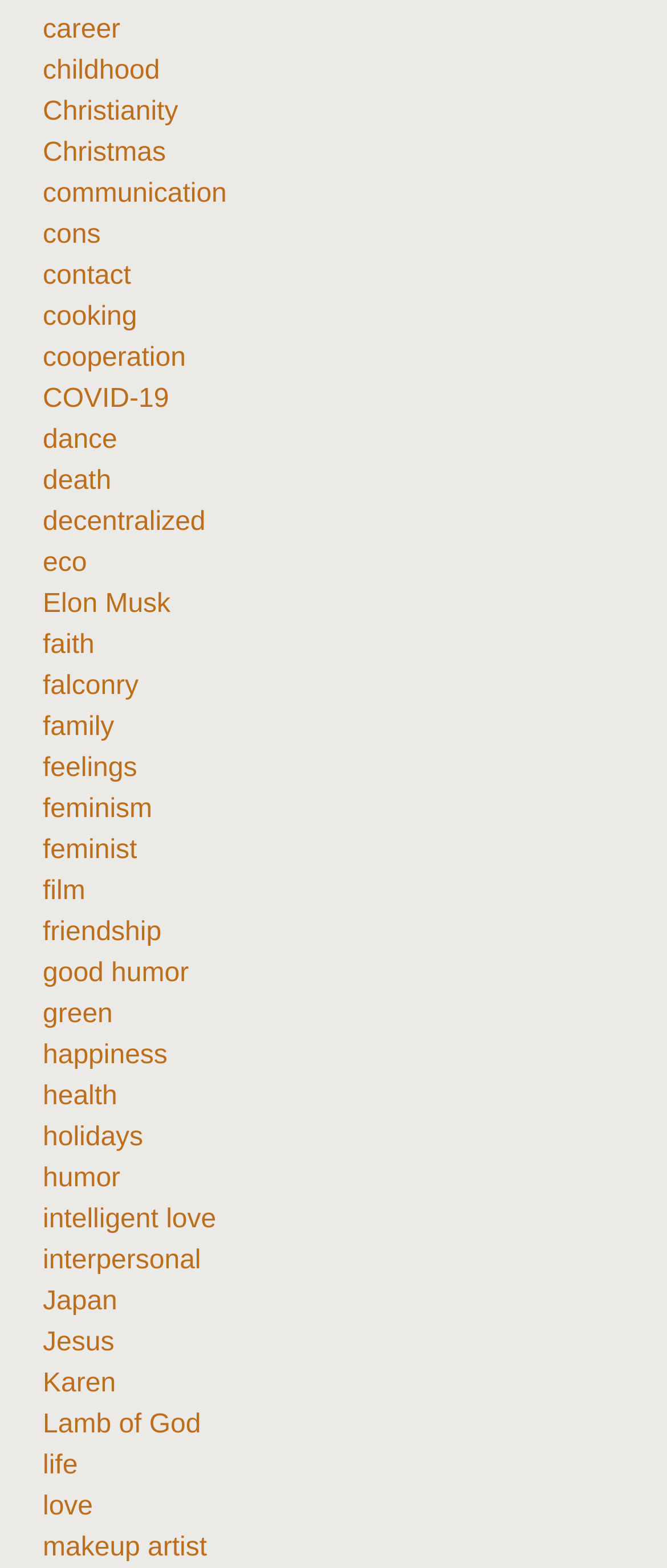Please identify the bounding box coordinates of the element I need to click to follow this instruction: "read about COVID-19".

[0.064, 0.245, 0.253, 0.264]